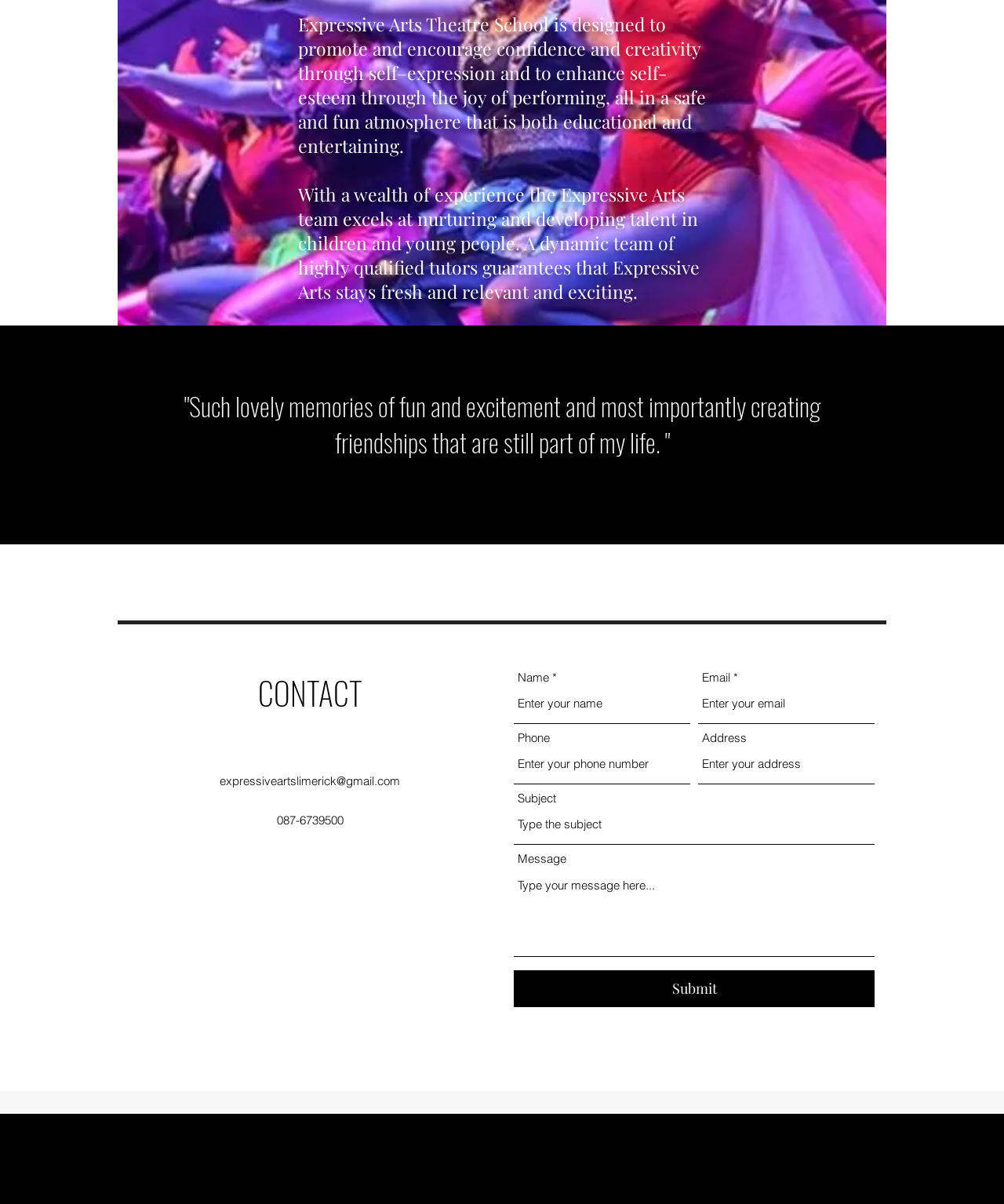Using the provided element description, identify the bounding box coordinates as (top-left x, top-left y, bottom-right x, bottom-right y). Ensure all values are between 0 and 1. Description: name="address" placeholder="Enter your address"

[0.695, 0.619, 0.871, 0.651]